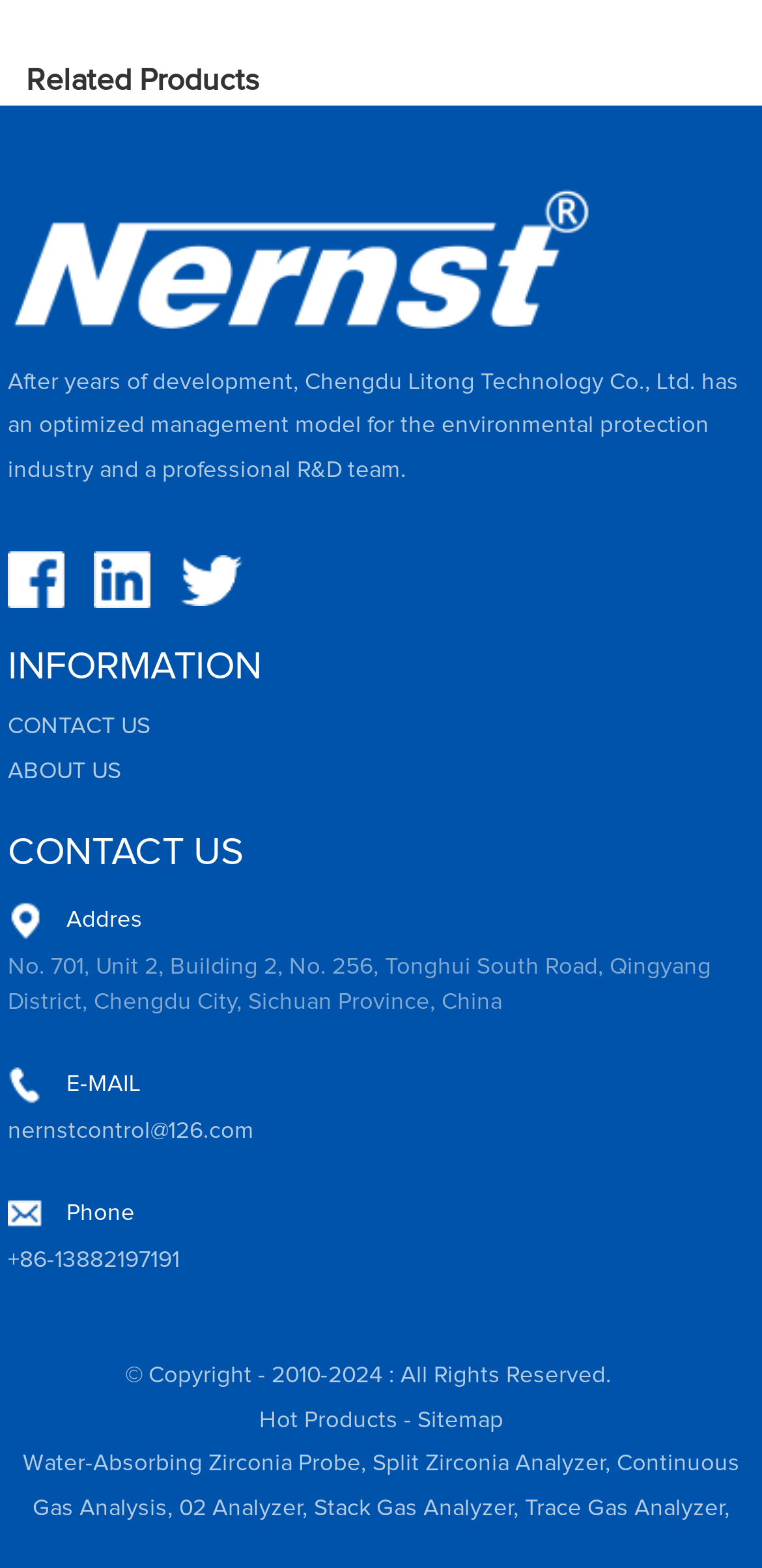Determine the bounding box coordinates of the region I should click to achieve the following instruction: "Check the company's address". Ensure the bounding box coordinates are four float numbers between 0 and 1, i.e., [left, top, right, bottom].

[0.01, 0.61, 0.933, 0.647]